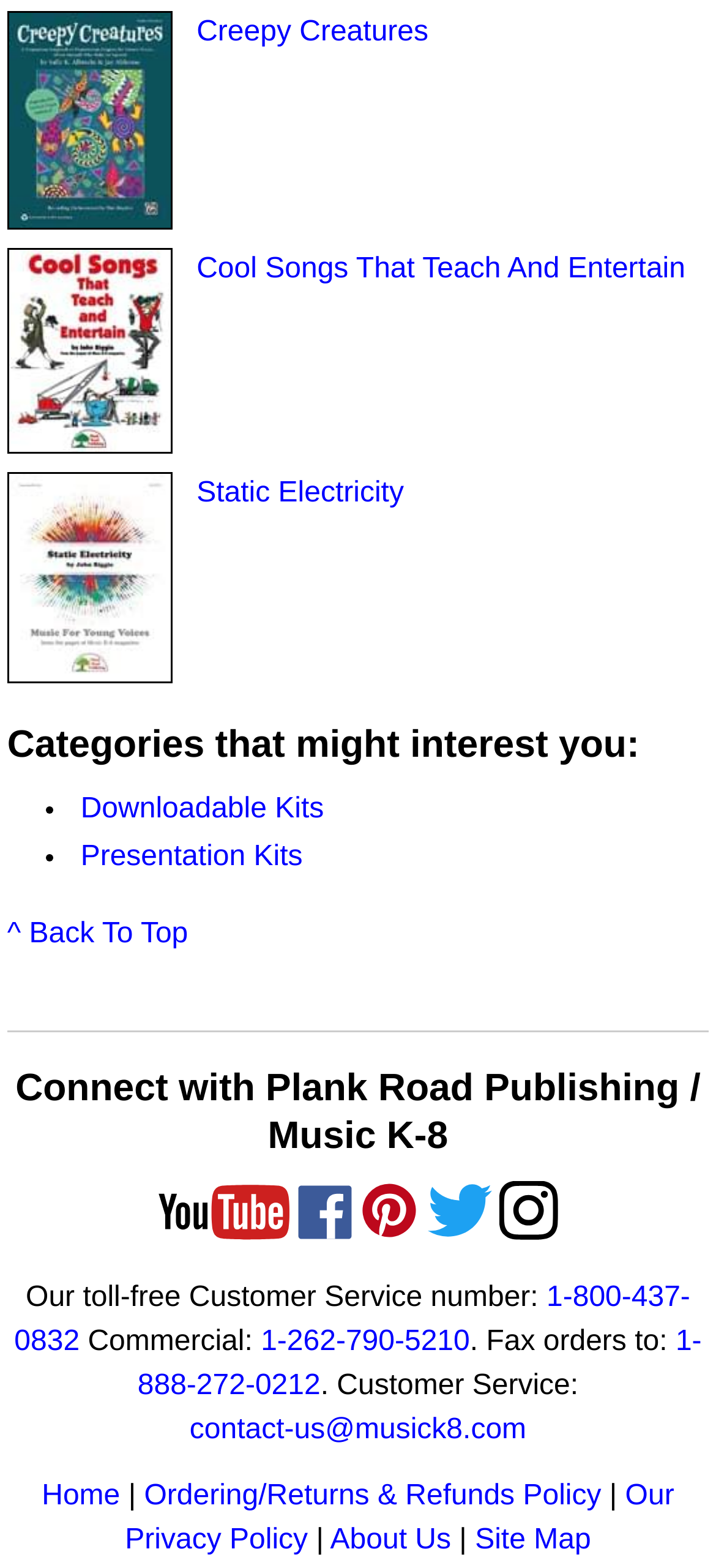How can I contact customer service?
From the details in the image, answer the question comprehensively.

The webpage provides a toll-free customer service number, 1-800-437-0832, which users can call to contact customer service. Additionally, there is an email address, contact-us@musick8.com, and a fax number, 1-888-272-0212, for users to reach out to customer service.